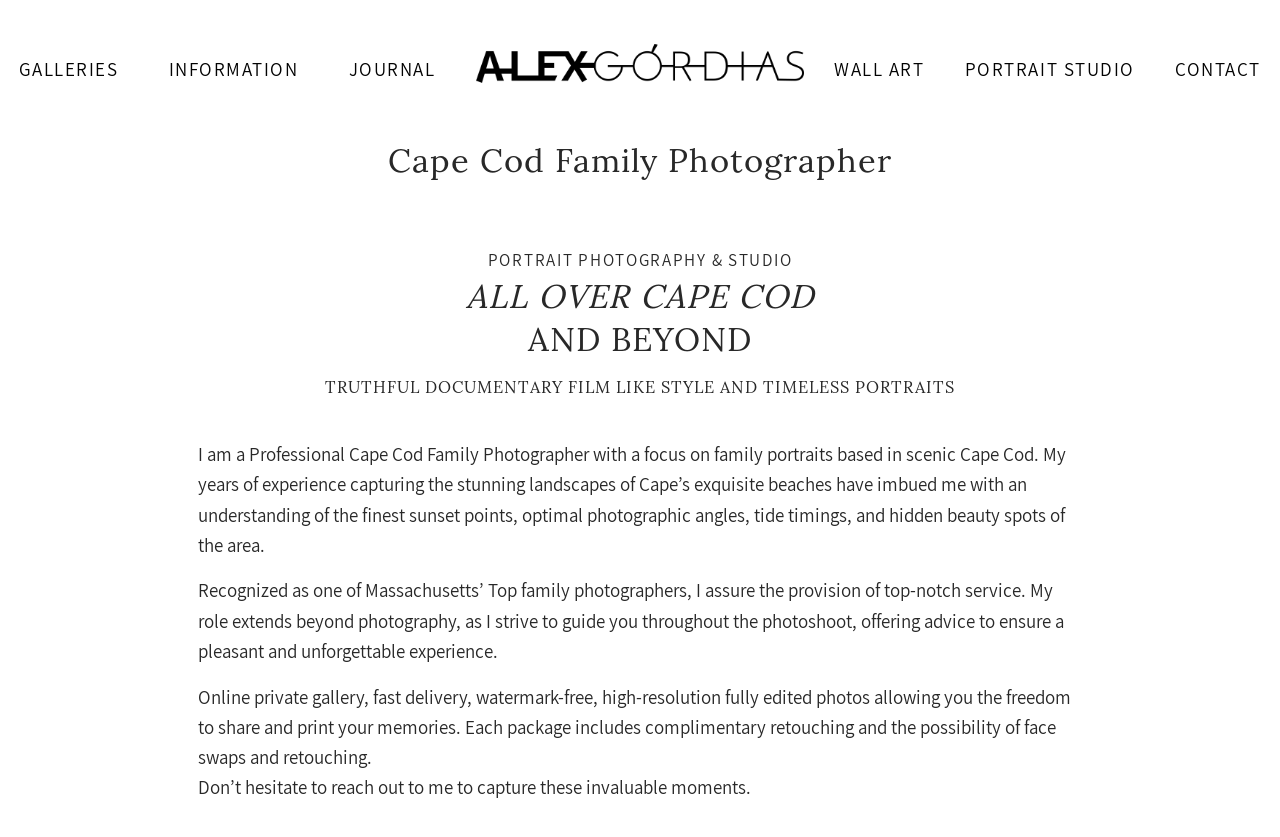Where is Alex Gordias based?
Using the image, provide a concise answer in one word or a short phrase.

Cape Cod